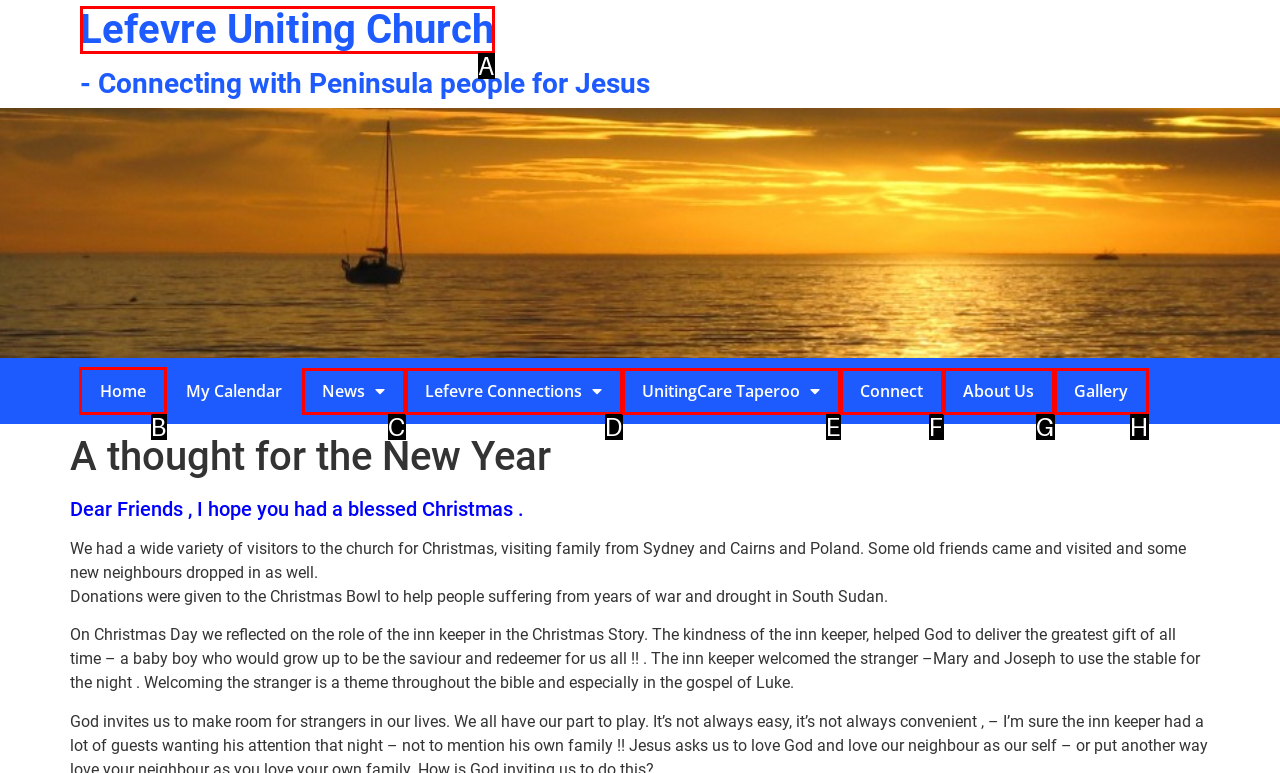Point out the UI element to be clicked for this instruction: Click on Home. Provide the answer as the letter of the chosen element.

B